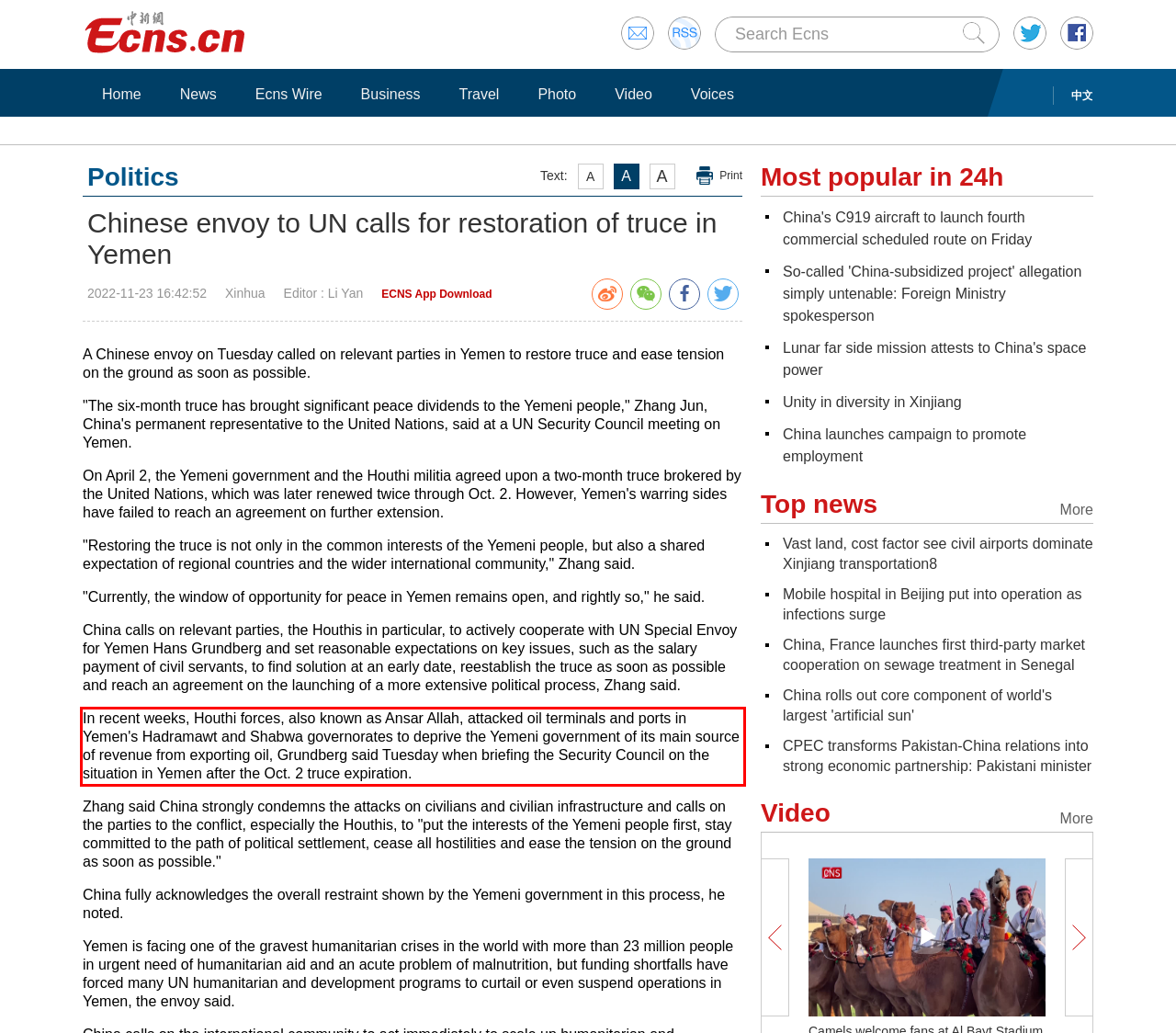With the provided screenshot of a webpage, locate the red bounding box and perform OCR to extract the text content inside it.

In recent weeks, Houthi forces, also known as Ansar Allah, attacked oil terminals and ports in Yemen's Hadramawt and Shabwa governorates to deprive the Yemeni government of its main source of revenue from exporting oil, Grundberg said Tuesday when briefing the Security Council on the situation in Yemen after the Oct. 2 truce expiration.